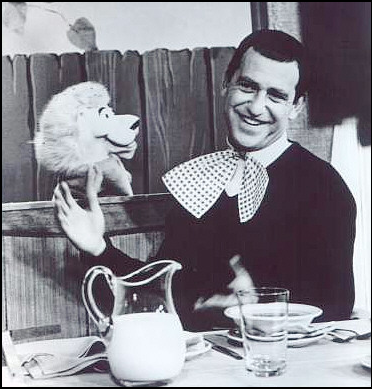What is the man holding?
Give a single word or phrase as your answer by examining the image.

a puppet